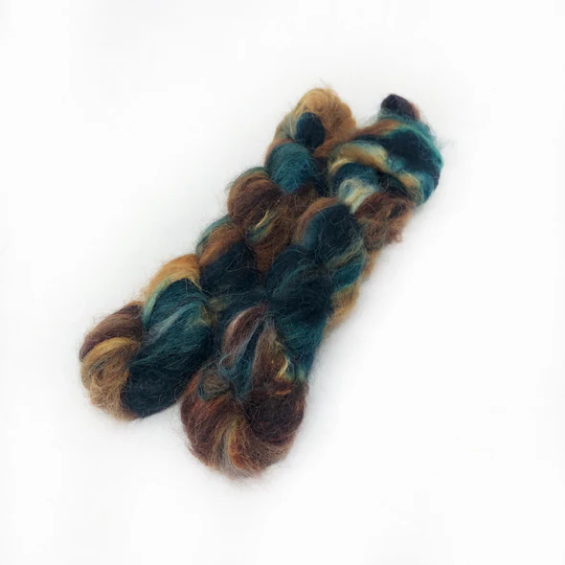Give a one-word or short phrase answer to the question: 
What colors does the yarn feature?

Teal, browns, and golden hues